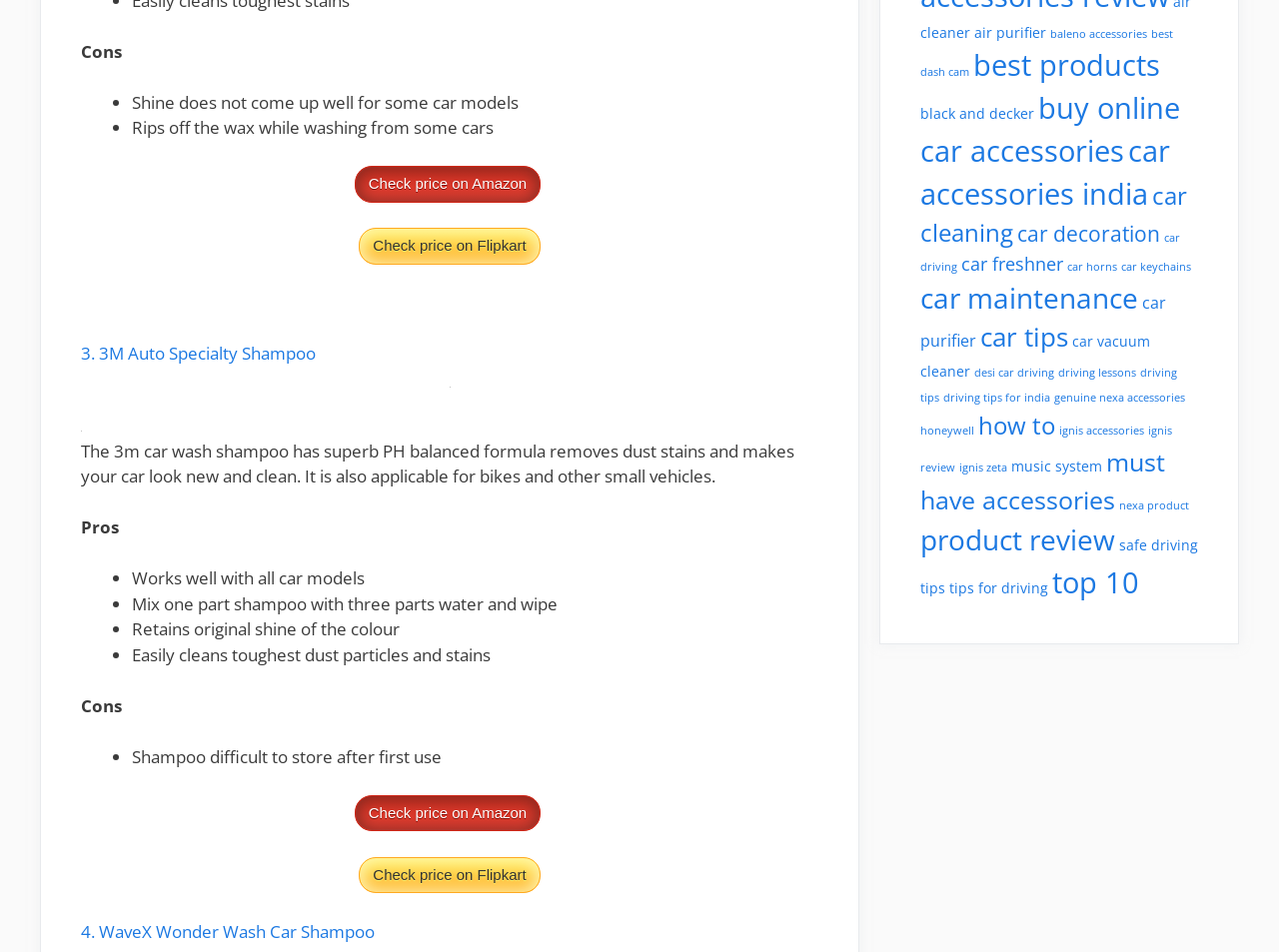Identify the bounding box coordinates of the element to click to follow this instruction: 'Explore car accessories'. Ensure the coordinates are four float values between 0 and 1, provided as [left, top, right, bottom].

[0.72, 0.137, 0.879, 0.178]